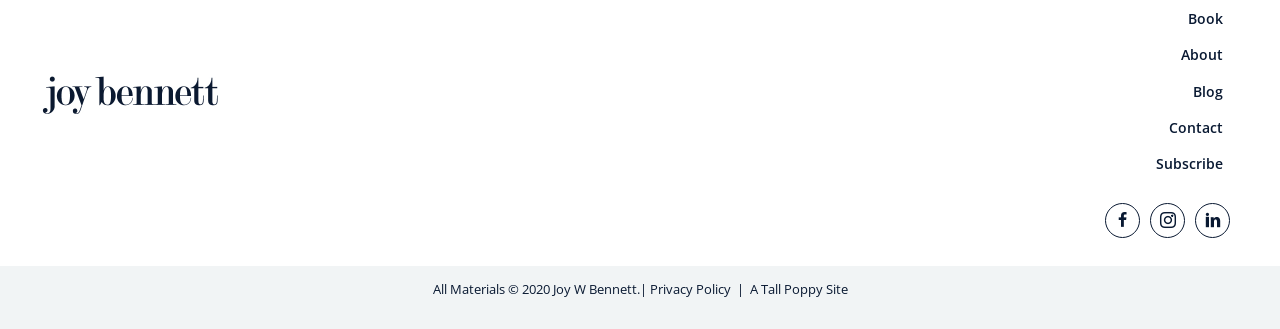From the details in the image, provide a thorough response to the question: What is the logo of the website?

The logo is an image located at the top left corner of the webpage, and it is a link. The OCR text of the image is 'joy-w-bennett-logo@@x', which suggests that the logo is related to Joy W Bennett.